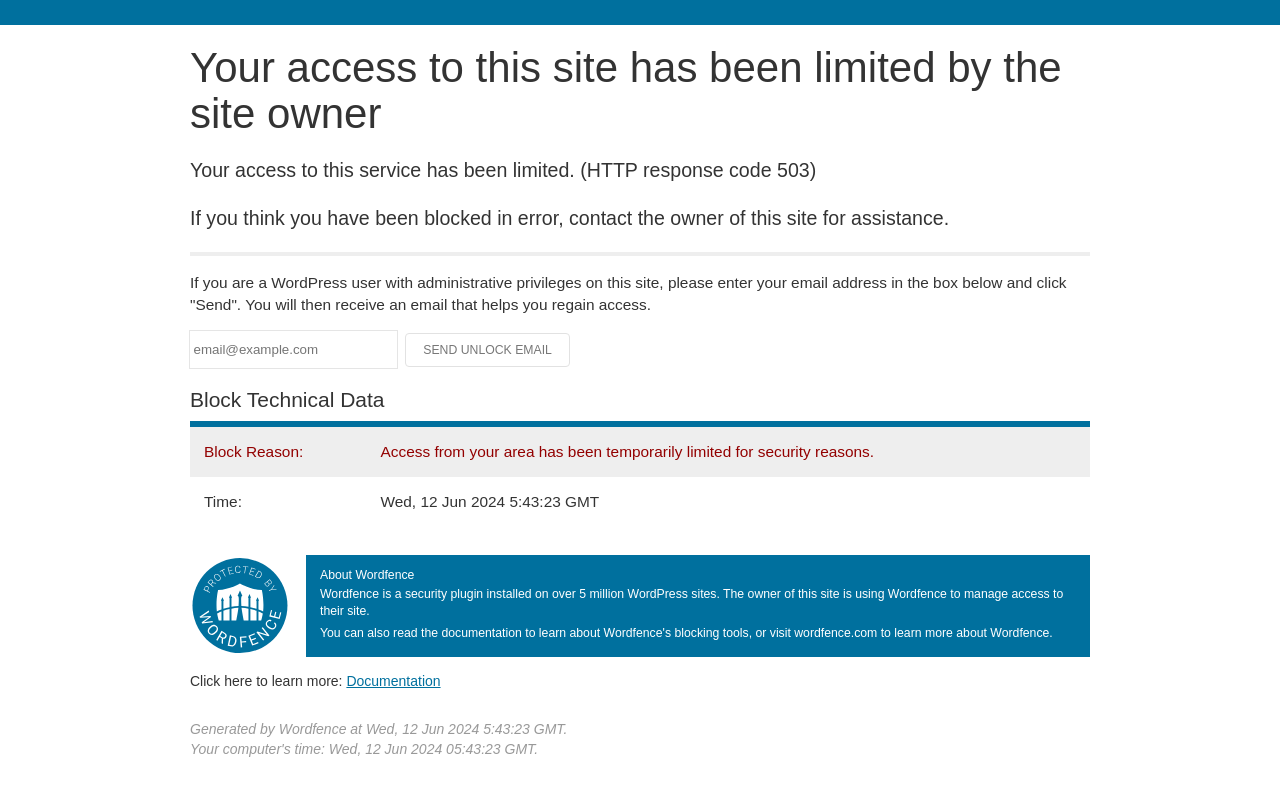Identify the bounding box coordinates for the UI element described as follows: Documentation. Use the format (top-left x, top-left y, bottom-right x, bottom-right y) and ensure all values are floating point numbers between 0 and 1.

[0.271, 0.844, 0.344, 0.864]